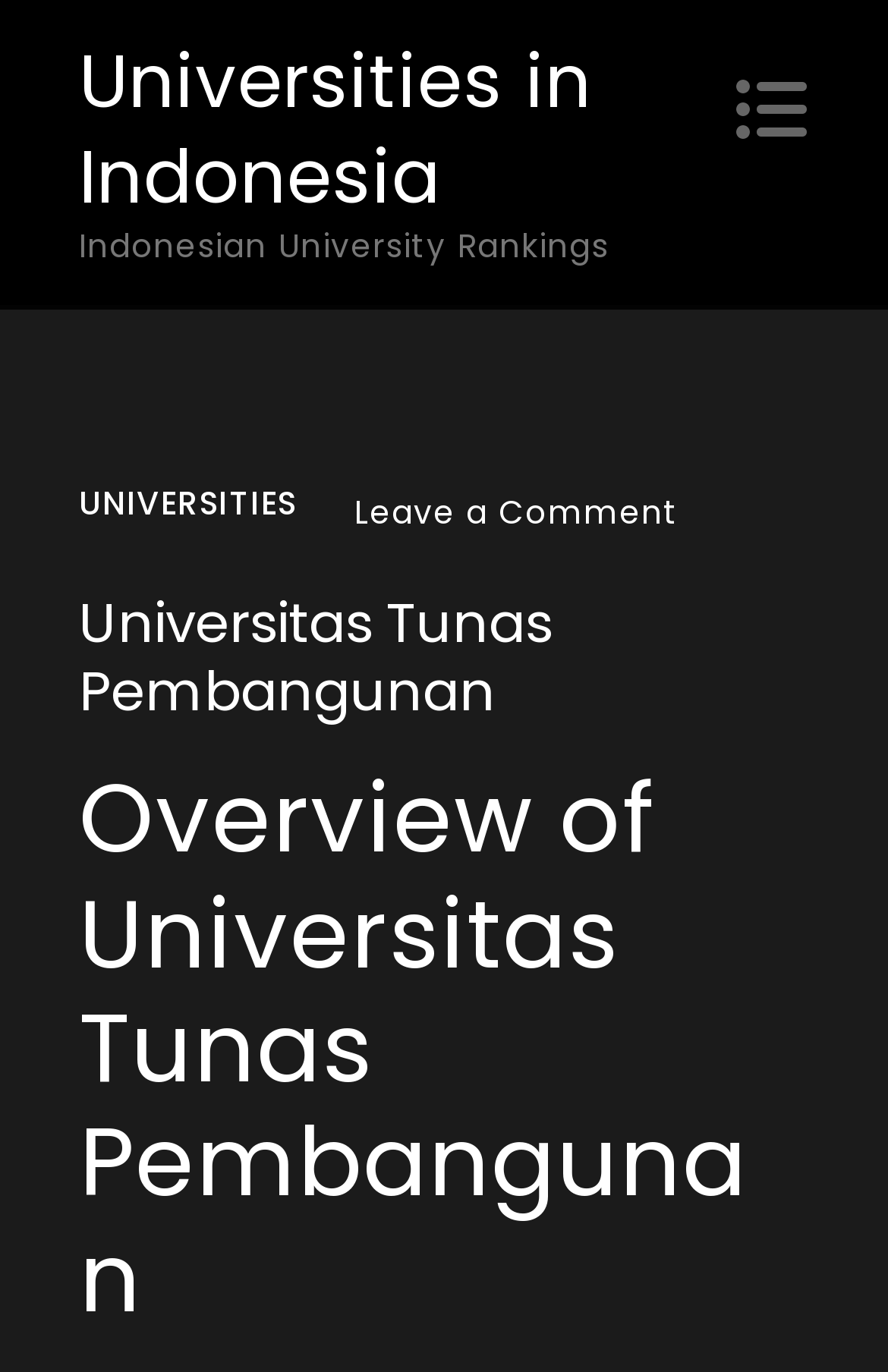What is the name of the university?
Refer to the screenshot and deliver a thorough answer to the question presented.

The name of the university can be found in the heading element with the text 'Universitas Tunas Pembangunan' located at the top of the webpage.